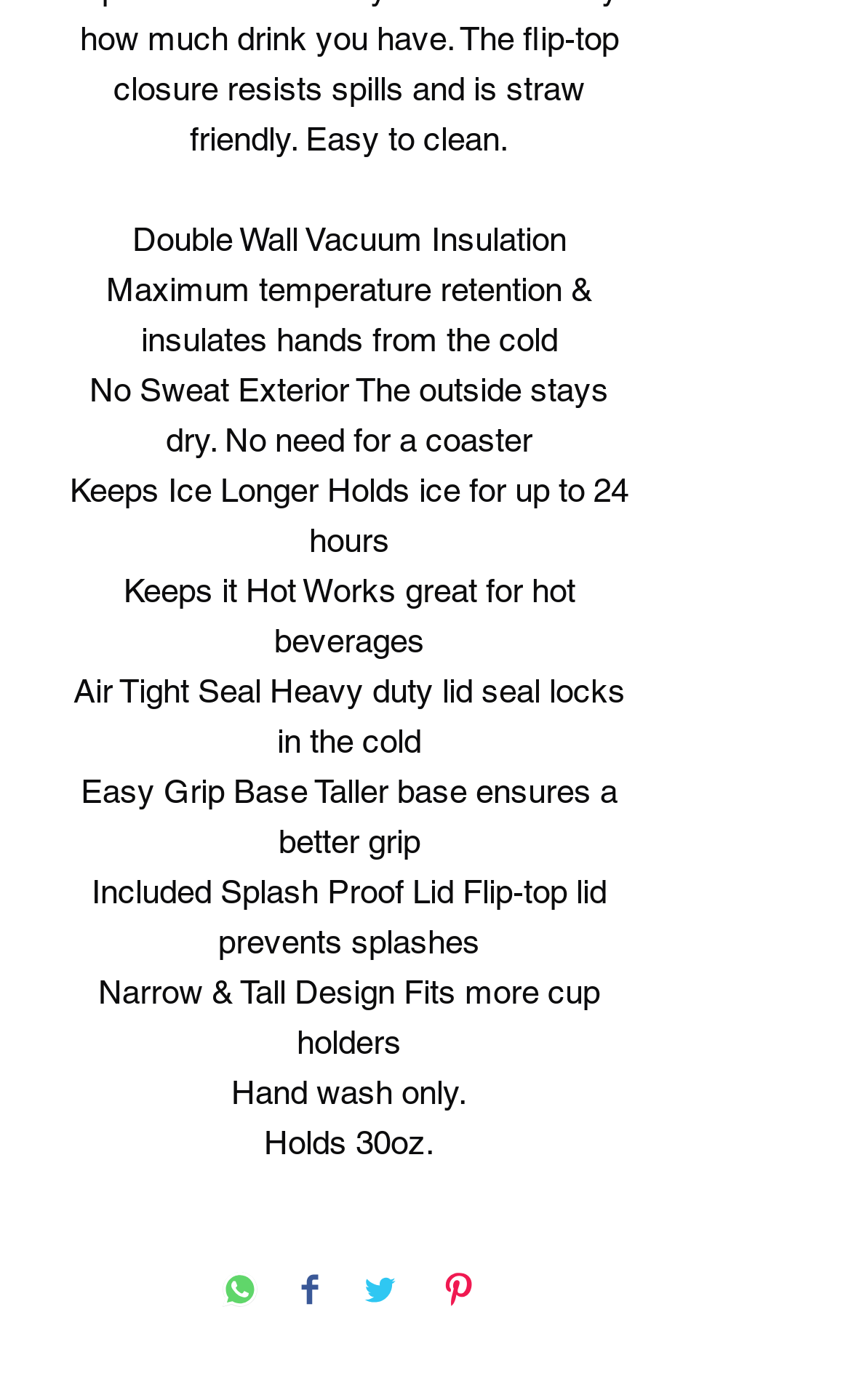Where are the share buttons located? Examine the screenshot and reply using just one word or a brief phrase.

At the bottom